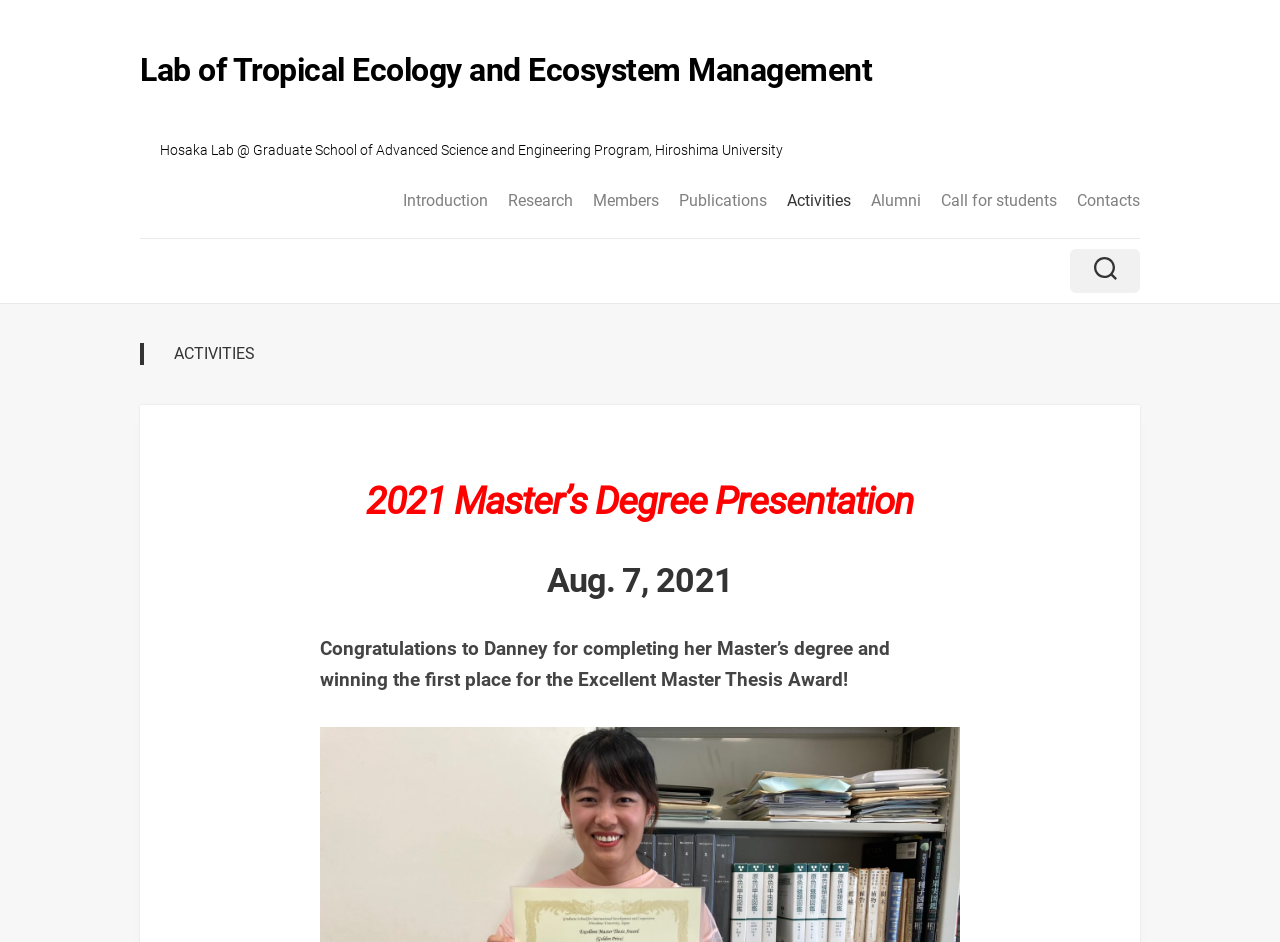Locate the bounding box of the UI element defined by this description: "sociality". The coordinates should be given as four float numbers between 0 and 1, formatted as [left, top, right, bottom].

None